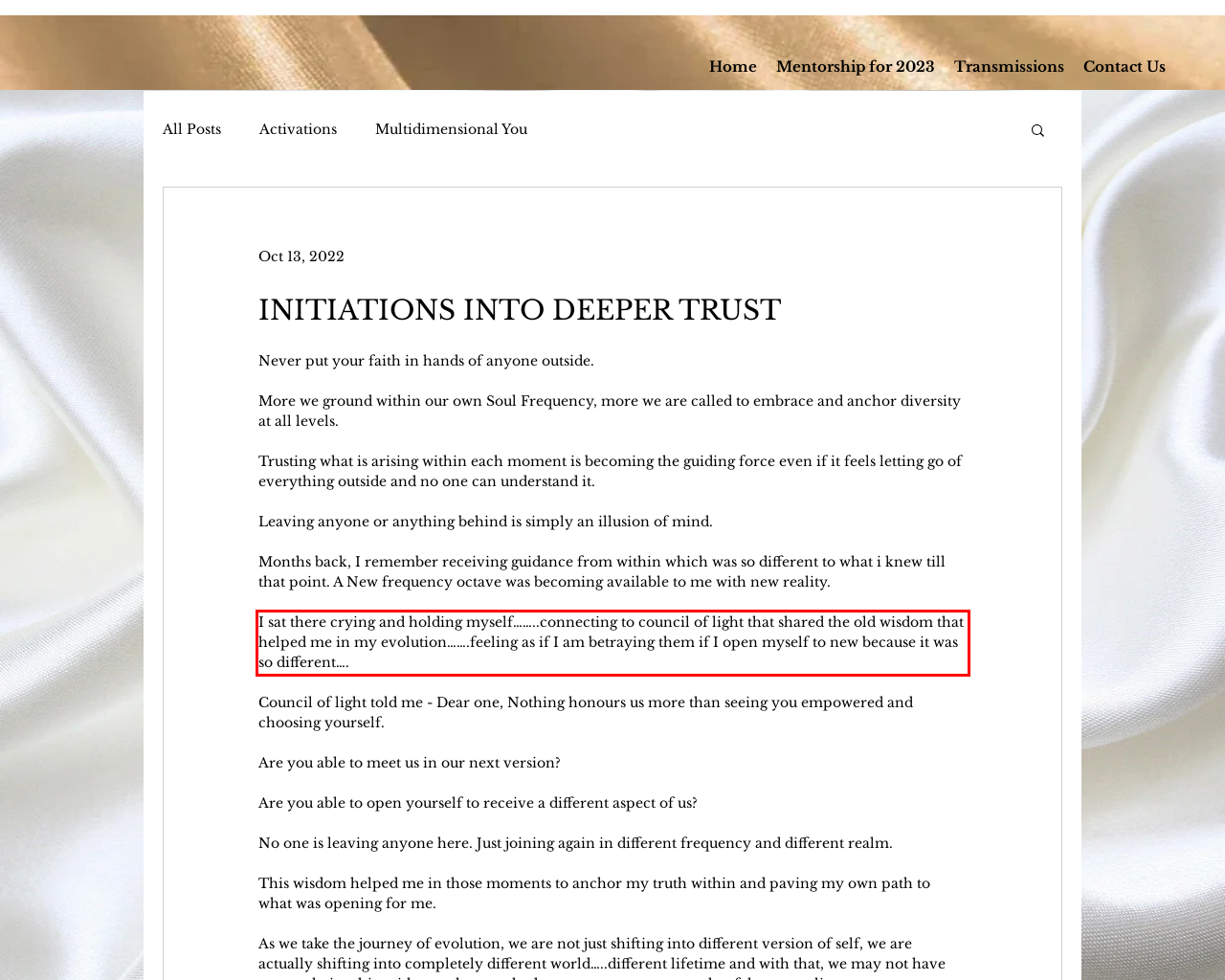Within the screenshot of a webpage, identify the red bounding box and perform OCR to capture the text content it contains.

I sat there crying and holding myself……..connecting to council of light that shared the old wisdom that helped me in my evolution…….feeling as if I am betraying them if I open myself to new because it was so different….